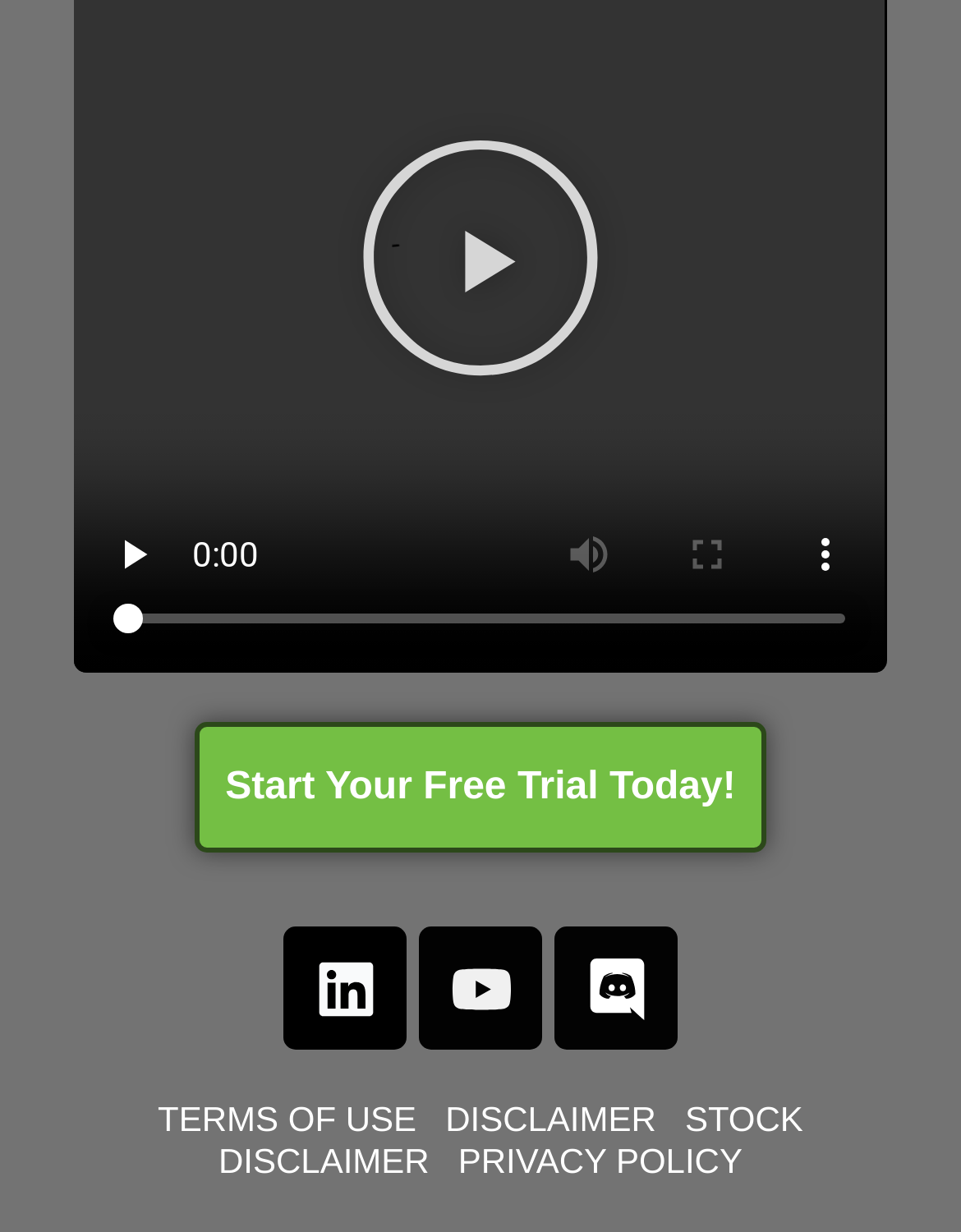Answer this question in one word or a short phrase: How many buttons are there in the video control section?

4